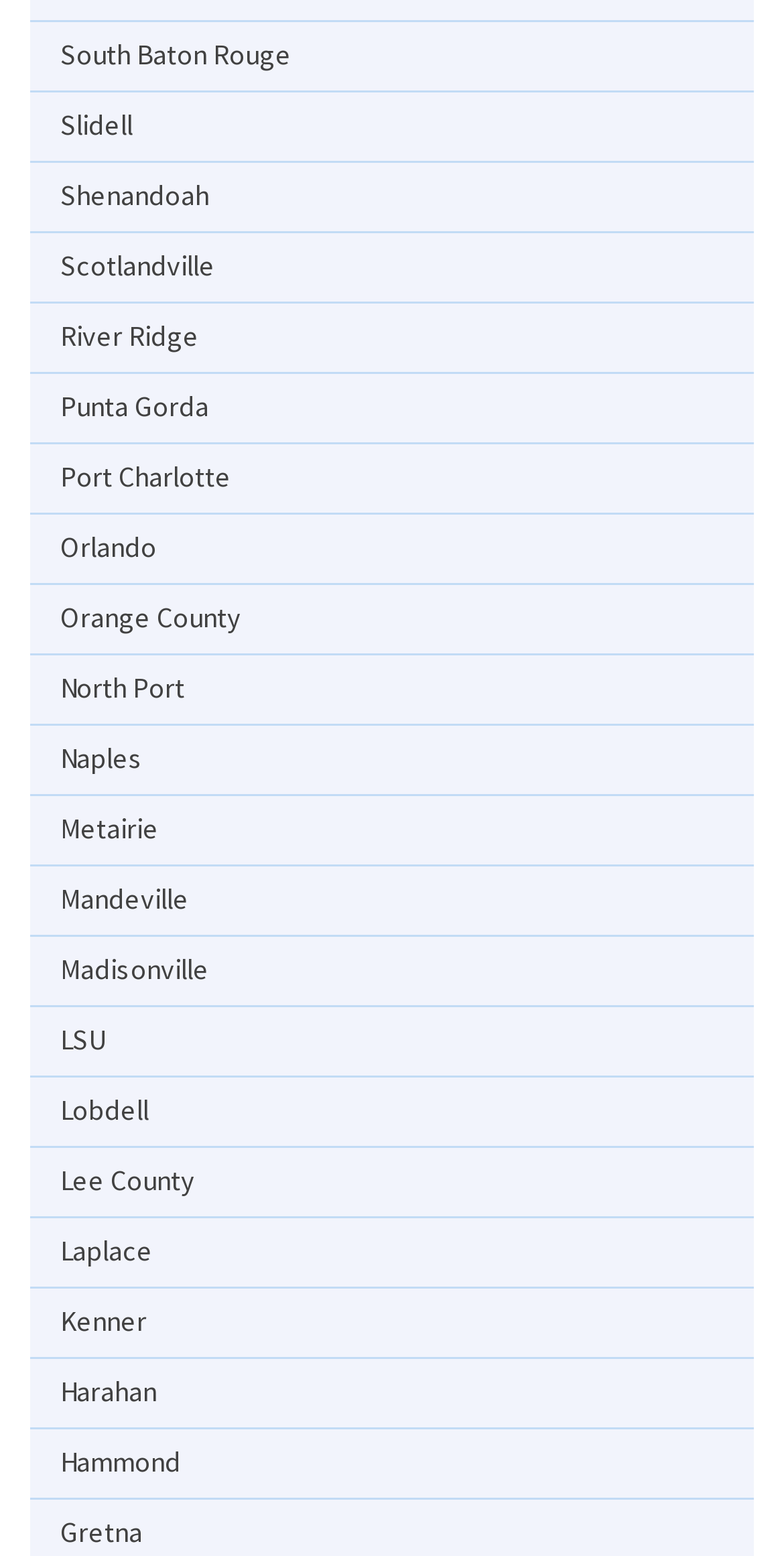Locate the bounding box coordinates of the region to be clicked to comply with the following instruction: "go to Metairie". The coordinates must be four float numbers between 0 and 1, in the form [left, top, right, bottom].

[0.077, 0.519, 0.215, 0.545]